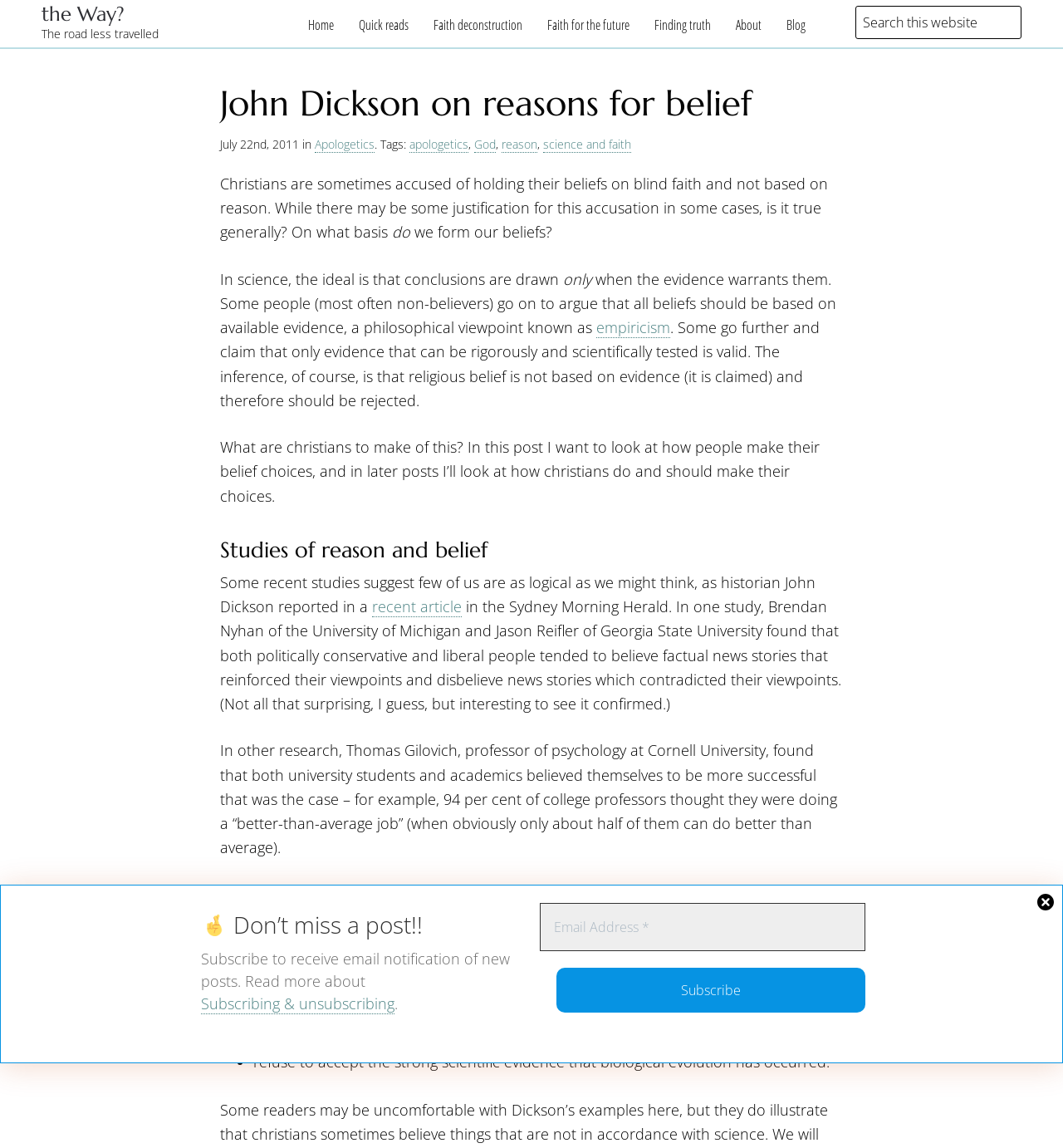Please determine the bounding box coordinates of the element to click in order to execute the following instruction: "Close the current window". The coordinates should be four float numbers between 0 and 1, specified as [left, top, right, bottom].

[0.976, 0.779, 0.991, 0.793]